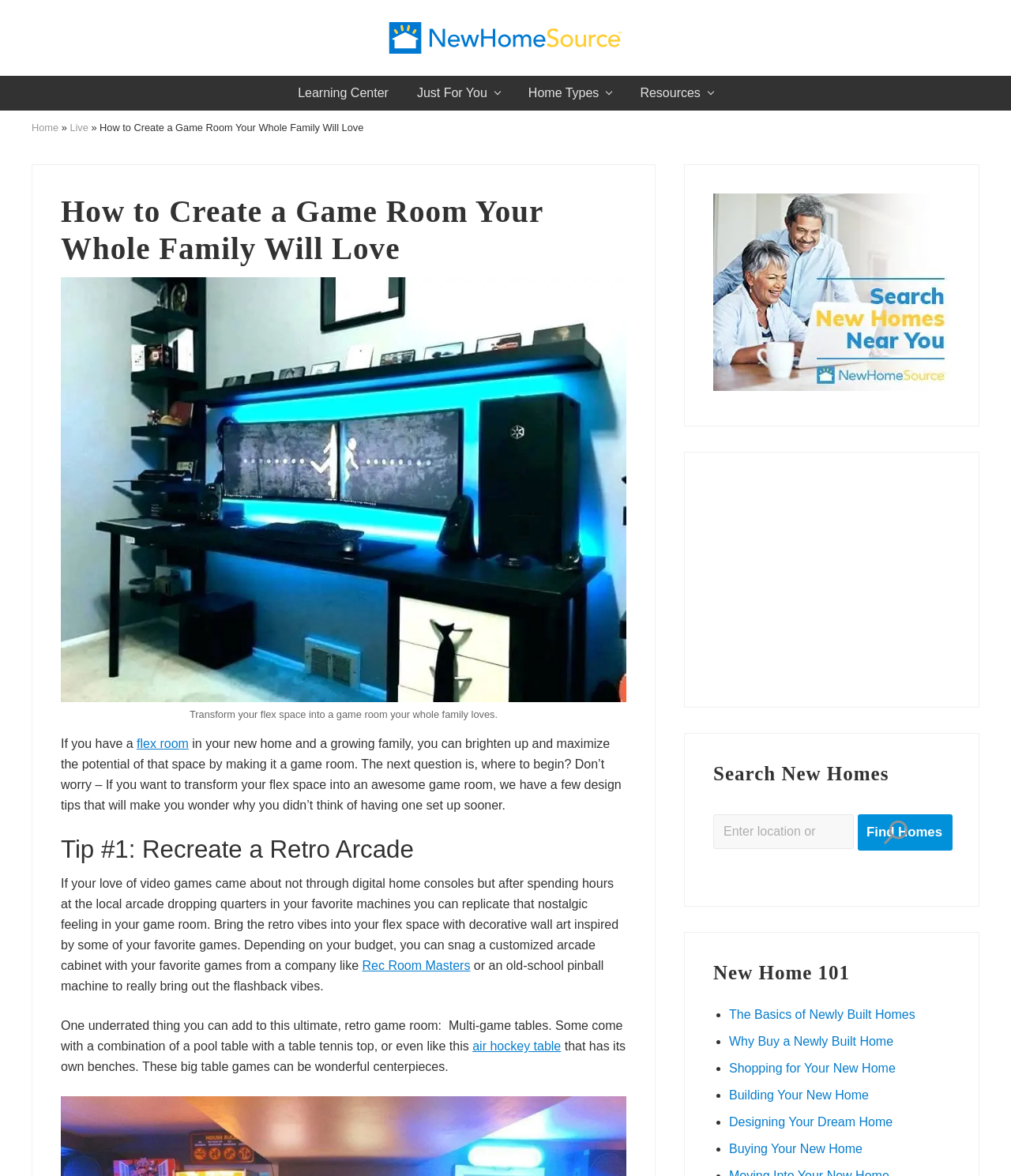Identify the bounding box coordinates of the region that should be clicked to execute the following instruction: "Go to For Business".

None